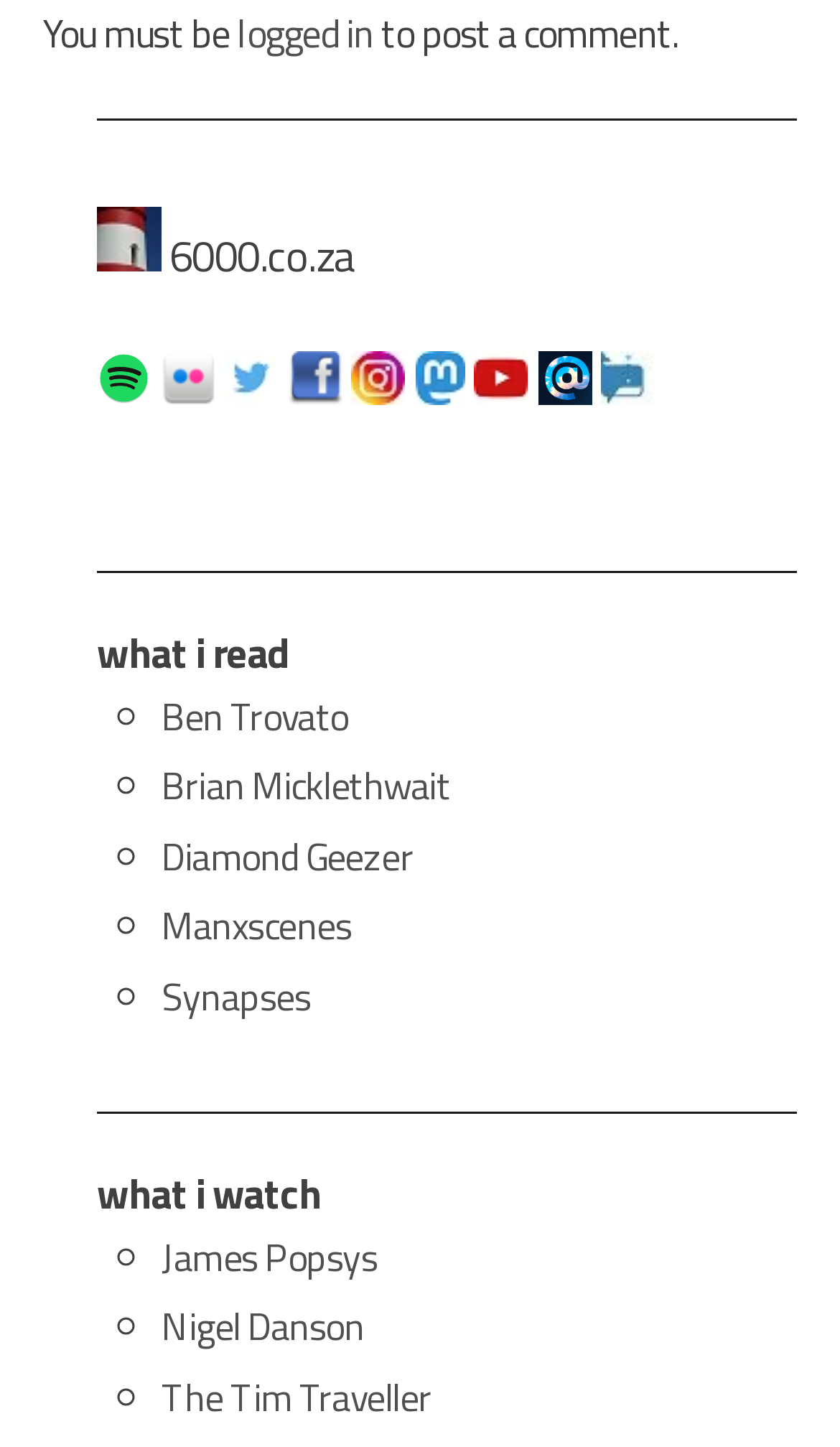Please identify the bounding box coordinates of the region to click in order to complete the given instruction: "Visit the 'Spotify' page". The coordinates should be four float numbers between 0 and 1, i.e., [left, top, right, bottom].

[0.115, 0.24, 0.191, 0.293]